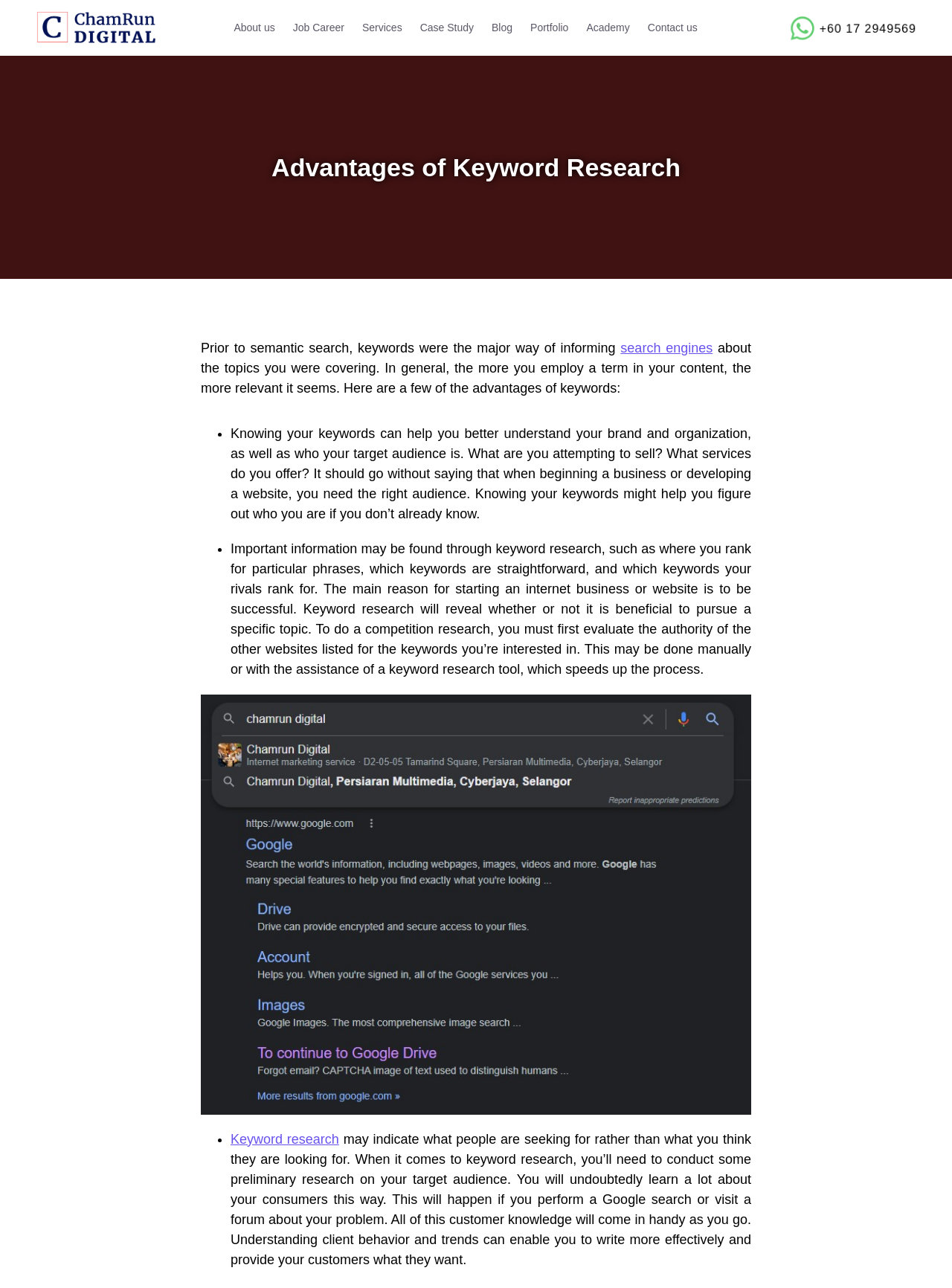Provide a comprehensive caption for the webpage.

The webpage is about the advantages of keyword research, specifically in the context of digital marketing. At the top left corner, there is a logo of ChamRun Digital Marketing. Below the logo, there is a navigation menu with links to various pages, including "About us", "Job Career", "Services", "Case Study", "Blog", "Portfolio", "Academy", and "Contact us". 

On the top right corner, there is a phone number "+60 17 2949569" with a link. 

The main content of the webpage starts with a heading "Advantages of Keyword Research" followed by a paragraph of text that explains the importance of keywords in informing search engines about the topics being covered. 

Below this paragraph, there is a list of advantages of keywords, marked with bullet points. The first point explains how knowing keywords can help understand the brand, organization, and target audience. The second point discusses how keyword research can provide important information, such as ranking and competition analysis. The third point highlights how keyword research can indicate what people are searching for, rather than what is assumed, and how it can help in understanding customer behavior and trends.